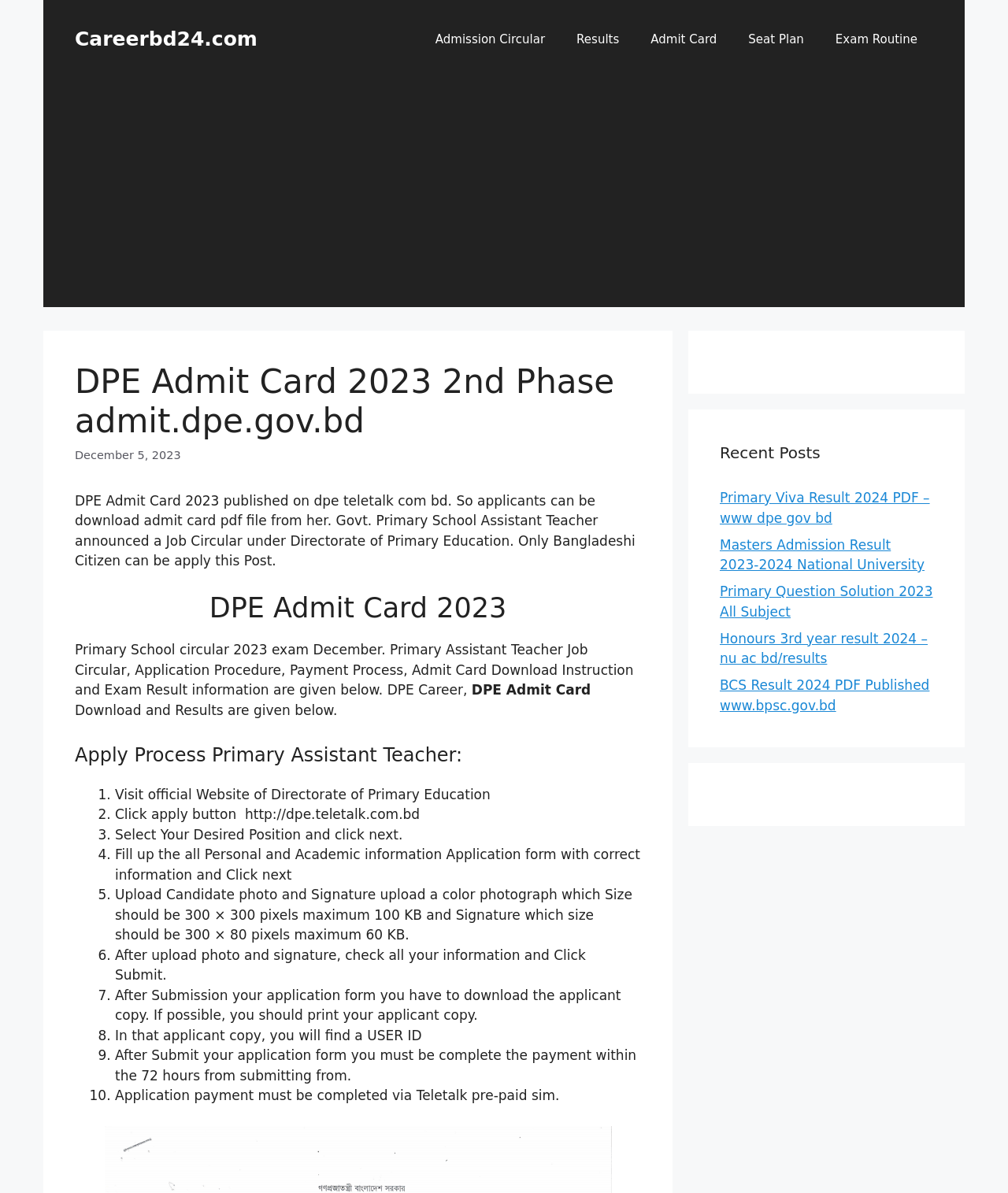Give a concise answer using one word or a phrase to the following question:
How many steps are involved in the application process?

10